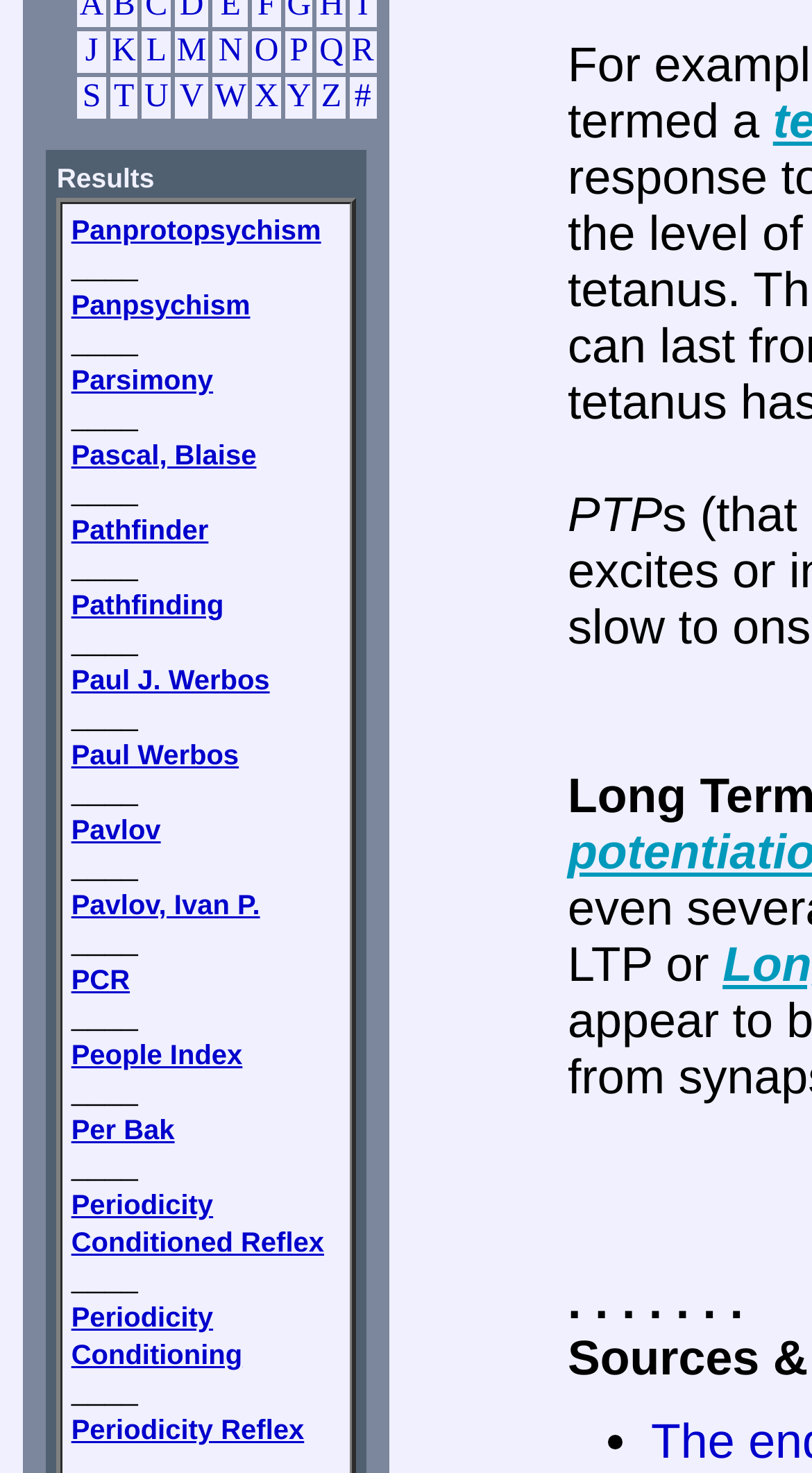Predict the bounding box of the UI element that fits this description: "Pavlov, Ivan P.".

[0.066, 0.604, 0.298, 0.625]